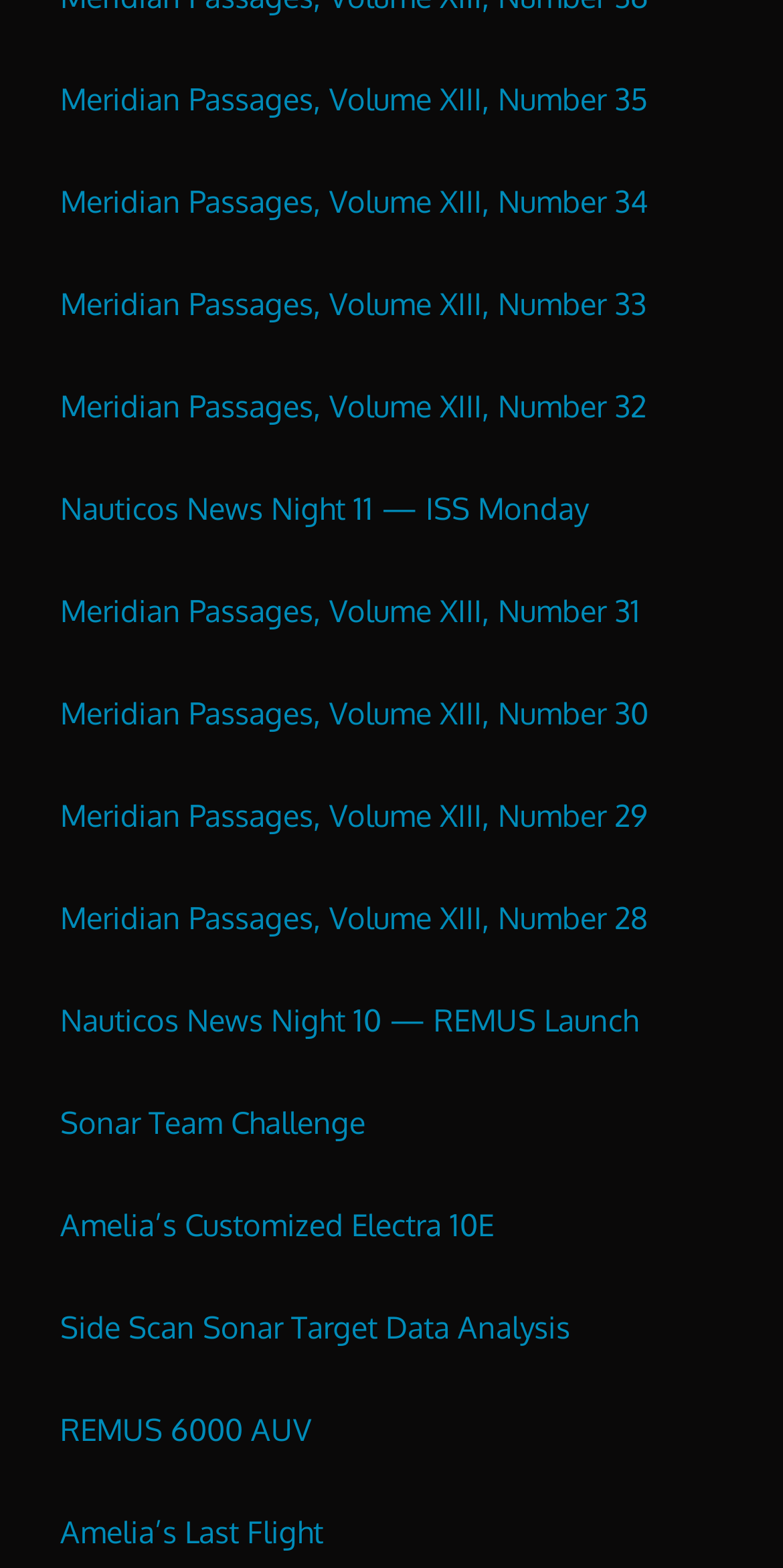How many links are there on the webpage?
Give a one-word or short phrase answer based on the image.

19